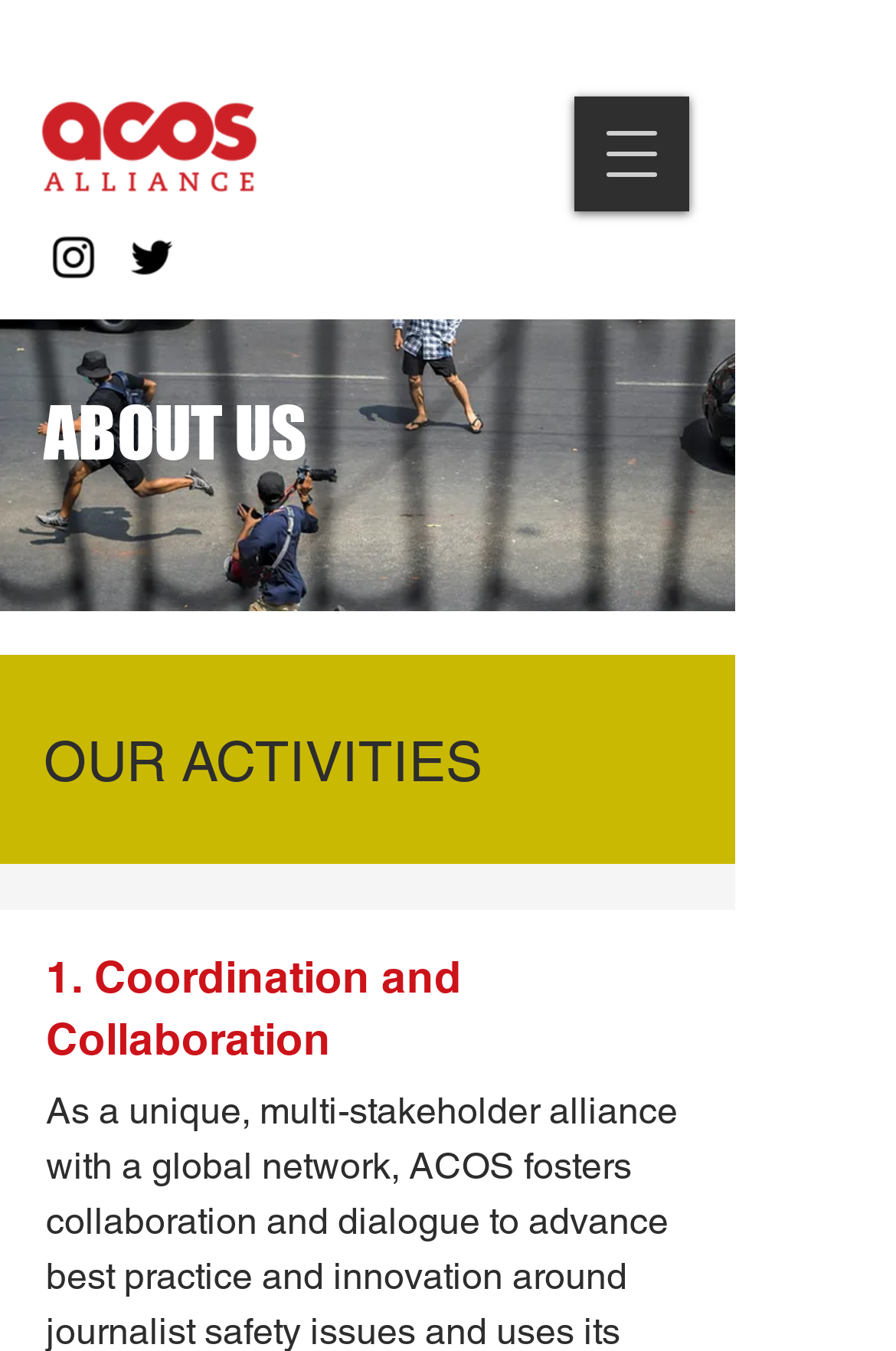Produce a meticulous description of the webpage.

The webpage is about the ACOS Alliance, a global coalition of news organizations, journalist associations, and press freedom NGOs working together to promote safe and responsible journalism practices. 

At the top left of the page, there is the ACOS Alliance logo, which is an image linked to the organization's homepage. Next to the logo, there is a social bar with links to the organization's Instagram and Twitter accounts, each represented by an icon. 

On the top right, there is a button to open the navigation menu. Below the navigation button, there is a heading "ABOUT US" followed by a paragraph of text that summarizes the organization's mission and purpose. 

Further down the page, there is another heading "OUR ACTIVITIES" followed by a subheading "1. Coordination and Collaboration".